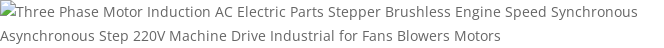What is the role of the motor in AC electric systems?
From the image, respond with a single word or phrase.

Providing reliable torque